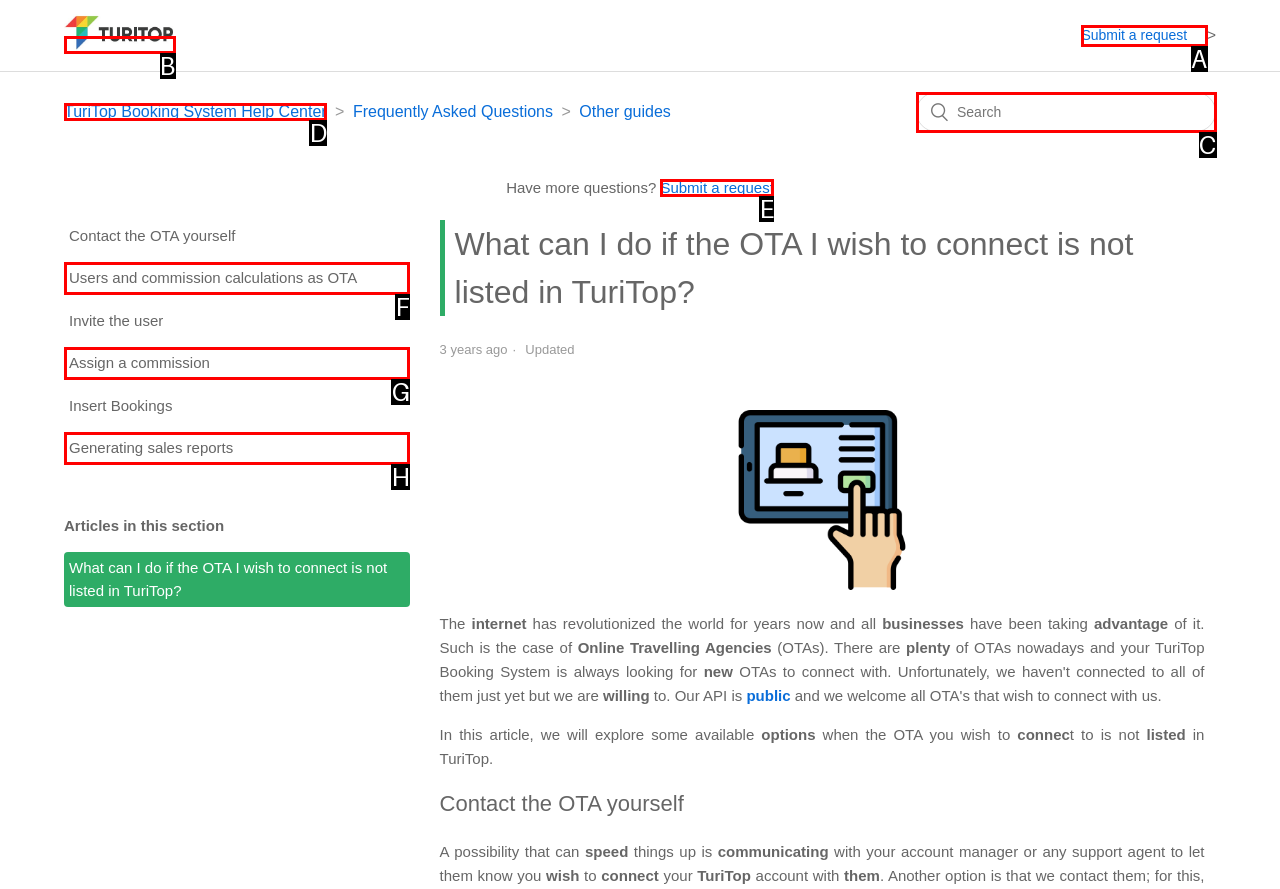Select the appropriate HTML element that needs to be clicked to execute the following task: Go to TuriTop Booking System Help Center home page. Respond with the letter of the option.

B